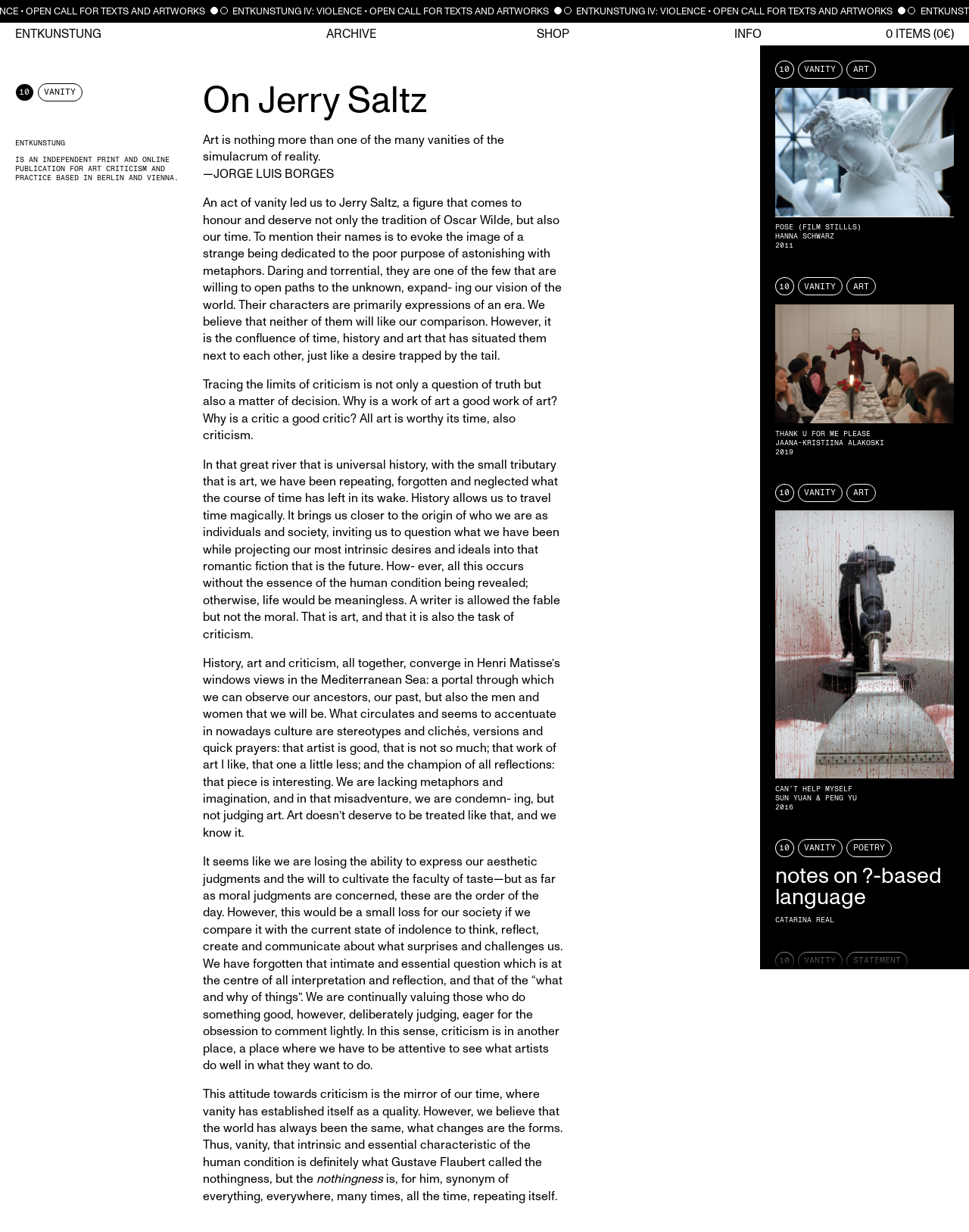From the element description: "10 Vanity", extract the bounding box coordinates of the UI element. The coordinates should be expressed as four float numbers between 0 and 1, in the order [left, top, right, bottom].

[0.8, 0.049, 0.874, 0.067]